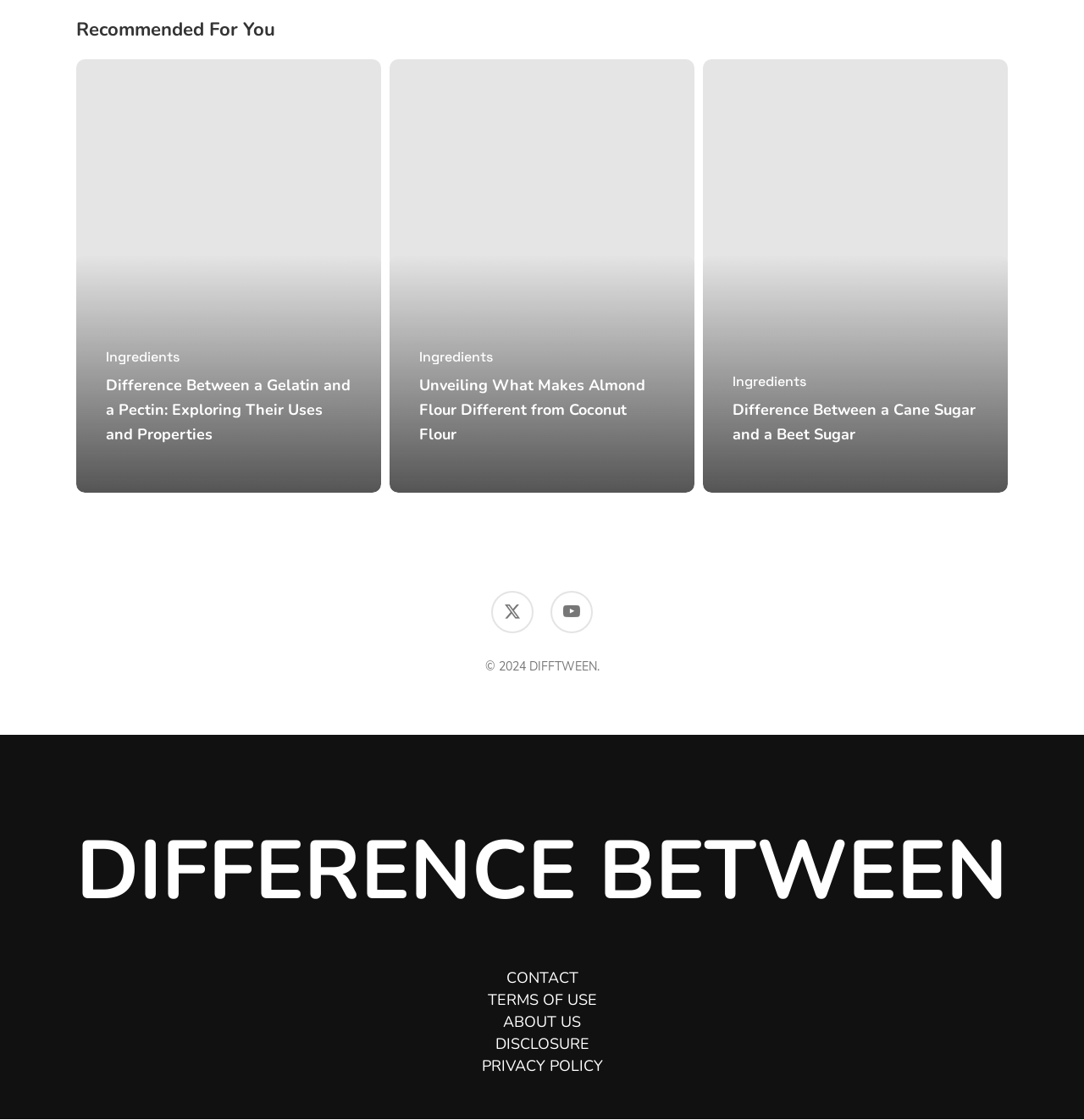Find the bounding box coordinates of the element's region that should be clicked in order to follow the given instruction: "Explore ingredients". The coordinates should consist of four float numbers between 0 and 1, i.e., [left, top, right, bottom].

[0.098, 0.312, 0.166, 0.325]